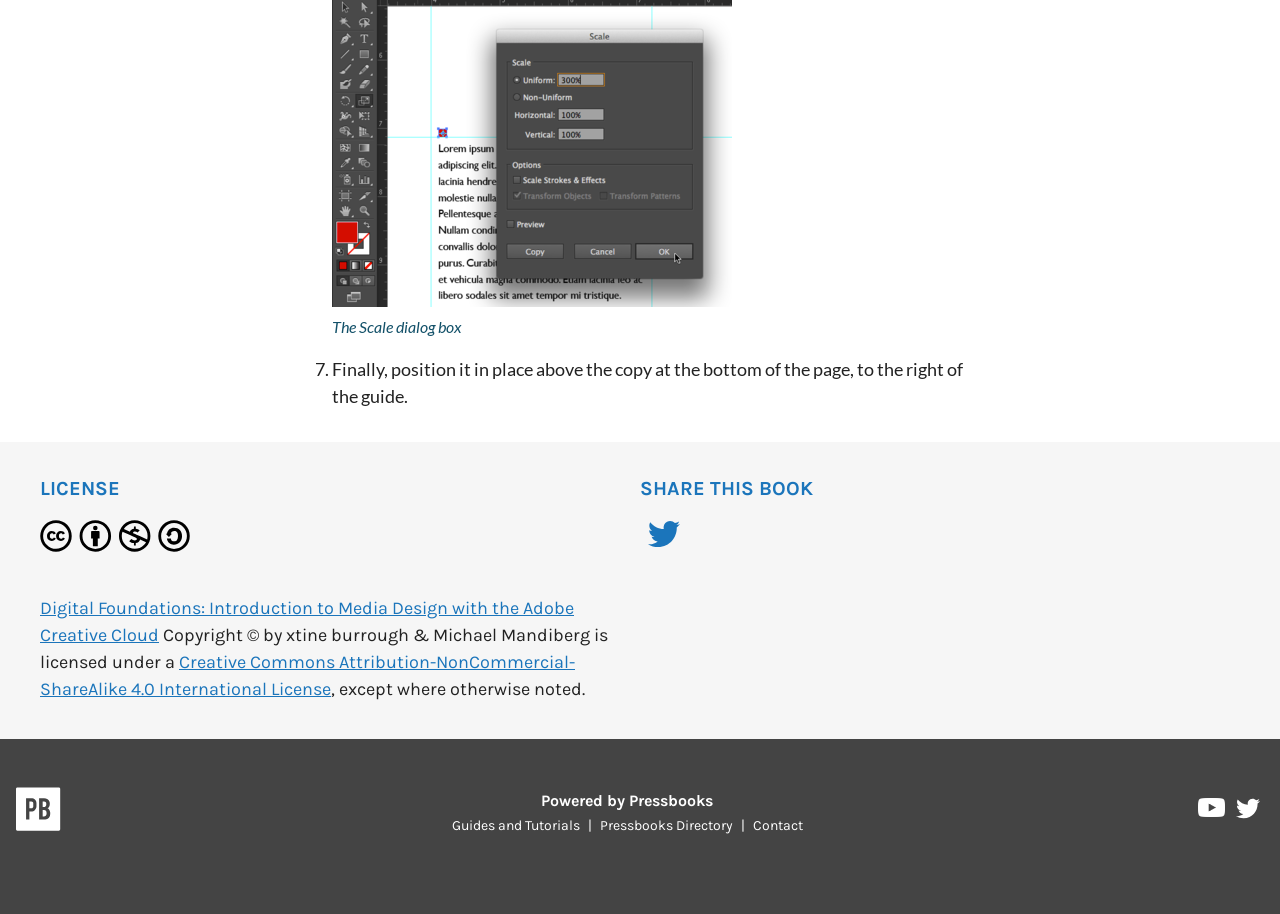Using the element description provided, determine the bounding box coordinates in the format (top-left x, top-left y, bottom-right x, bottom-right y). Ensure that all values are floating point numbers between 0 and 1. Element description: Contact

[0.582, 0.894, 0.633, 0.912]